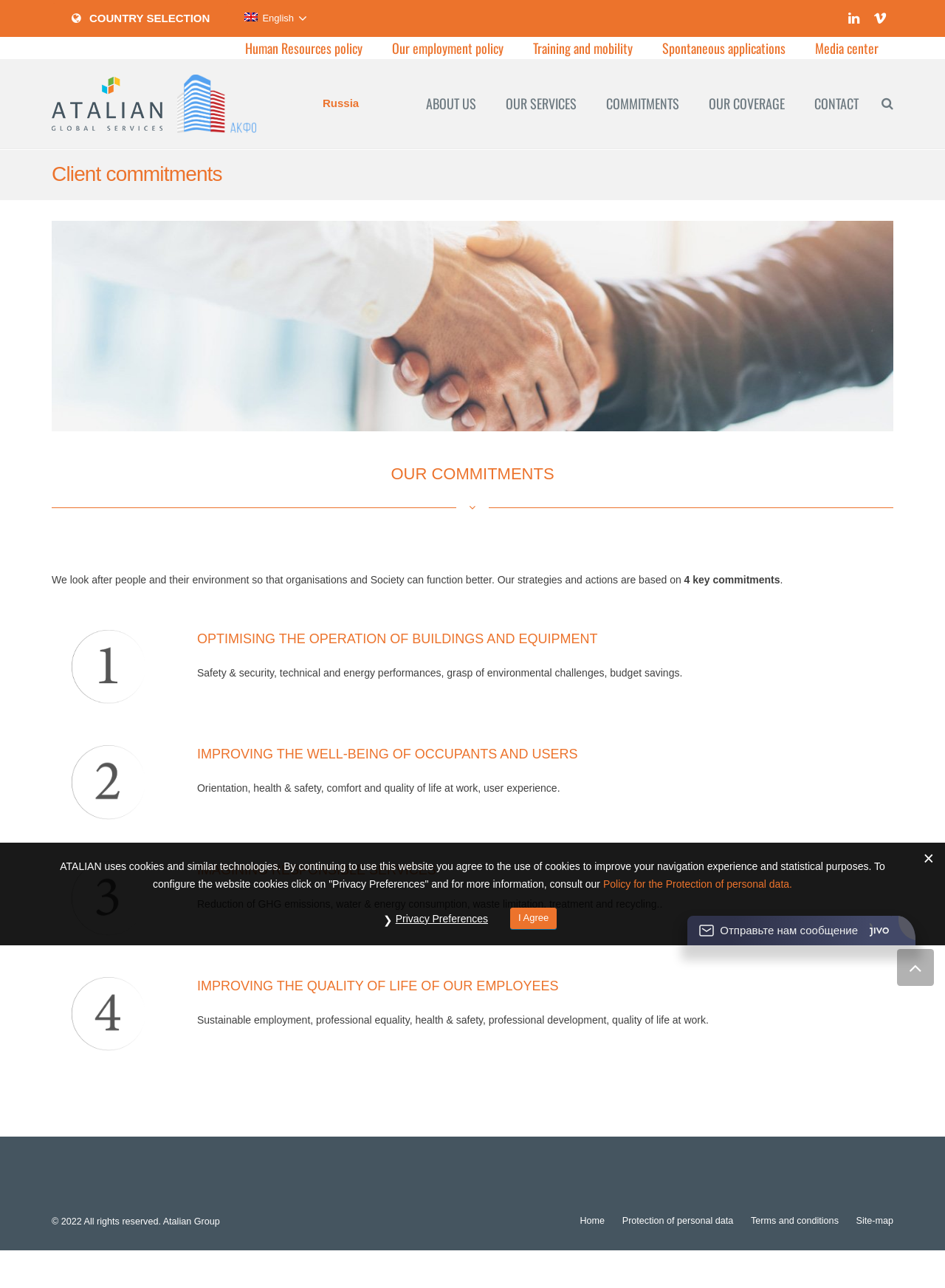Convey a detailed summary of the webpage, mentioning all key elements.

The webpage is about Atalian Russia's client commitments. At the top left, there is a country selection link, and next to it, an English language selection link with a small flag icon. On the top right, there are social media links to LinkedIn and Vimeo. 

Below the language selection, there are several links to different policies, including Human Resources, employment, training, and media center. 

The main content of the page is divided into sections. The first section has a heading "OUR COMMITMENTS" and describes Atalian's commitments to people and the environment. 

The next section is divided into four subheadings: "OPTIMISING THE OPERATION OF BUILDINGS AND EQUIPMENT", "IMPROVING THE WELL-BEING OF OCCUPANTS AND USERS", "IMAGINING RESPONSIBLE SERVICES", and "IMPROVING THE QUALITY OF LIFE OF OUR EMPLOYEES". Each subheading has a brief description of Atalian's commitments in that area.

At the bottom of the page, there is a copyright notice and several links to other pages, including Home, Protection of personal data, Terms and conditions, and Site-map. 

There is also a notification about the use of cookies on the website, with links to configure privacy preferences and a policy for the protection of personal data. Two buttons, "❯ Privacy Preferences" and "I Agree", are located below the notification.